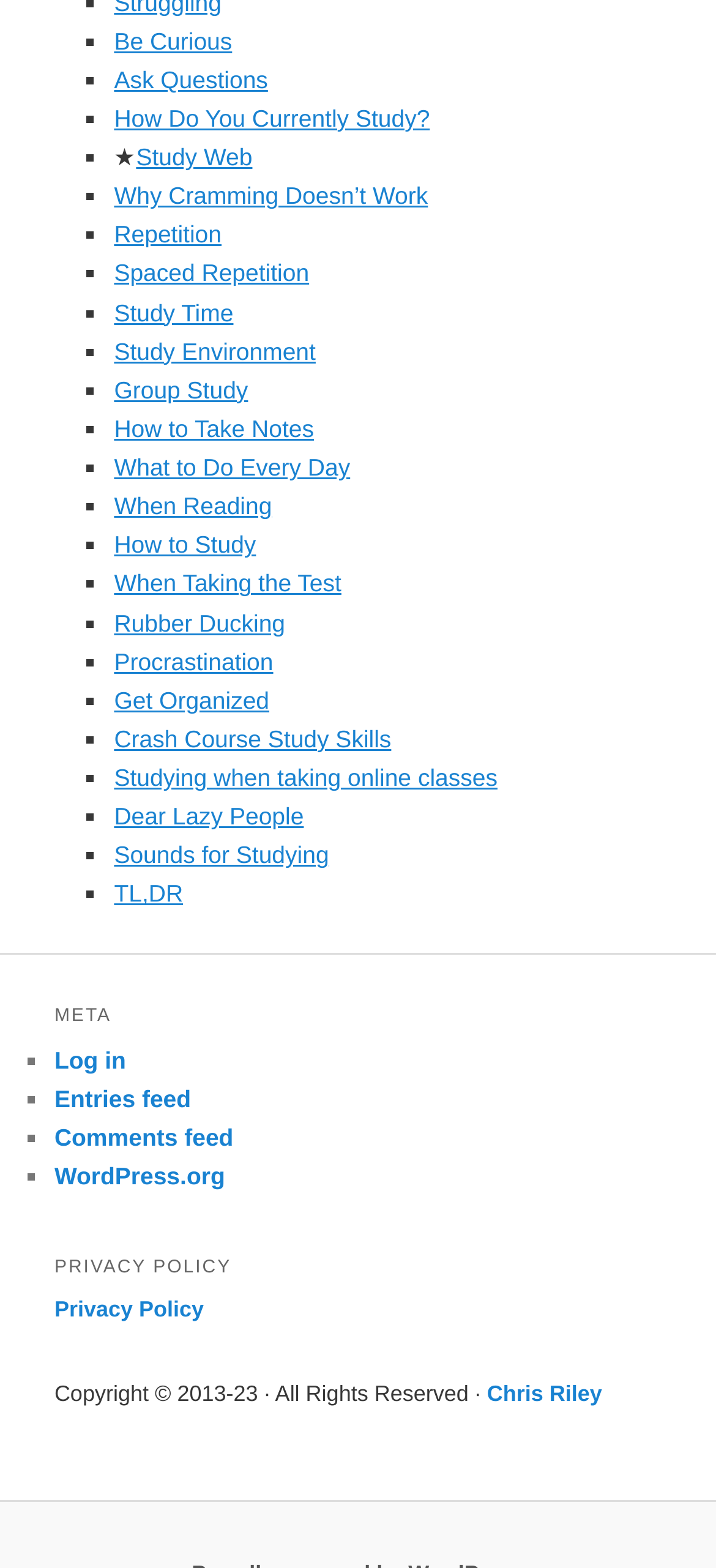Using the webpage screenshot and the element description My wishlist, determine the bounding box coordinates. Specify the coordinates in the format (top-left x, top-left y, bottom-right x, bottom-right y) with values ranging from 0 to 1.

None